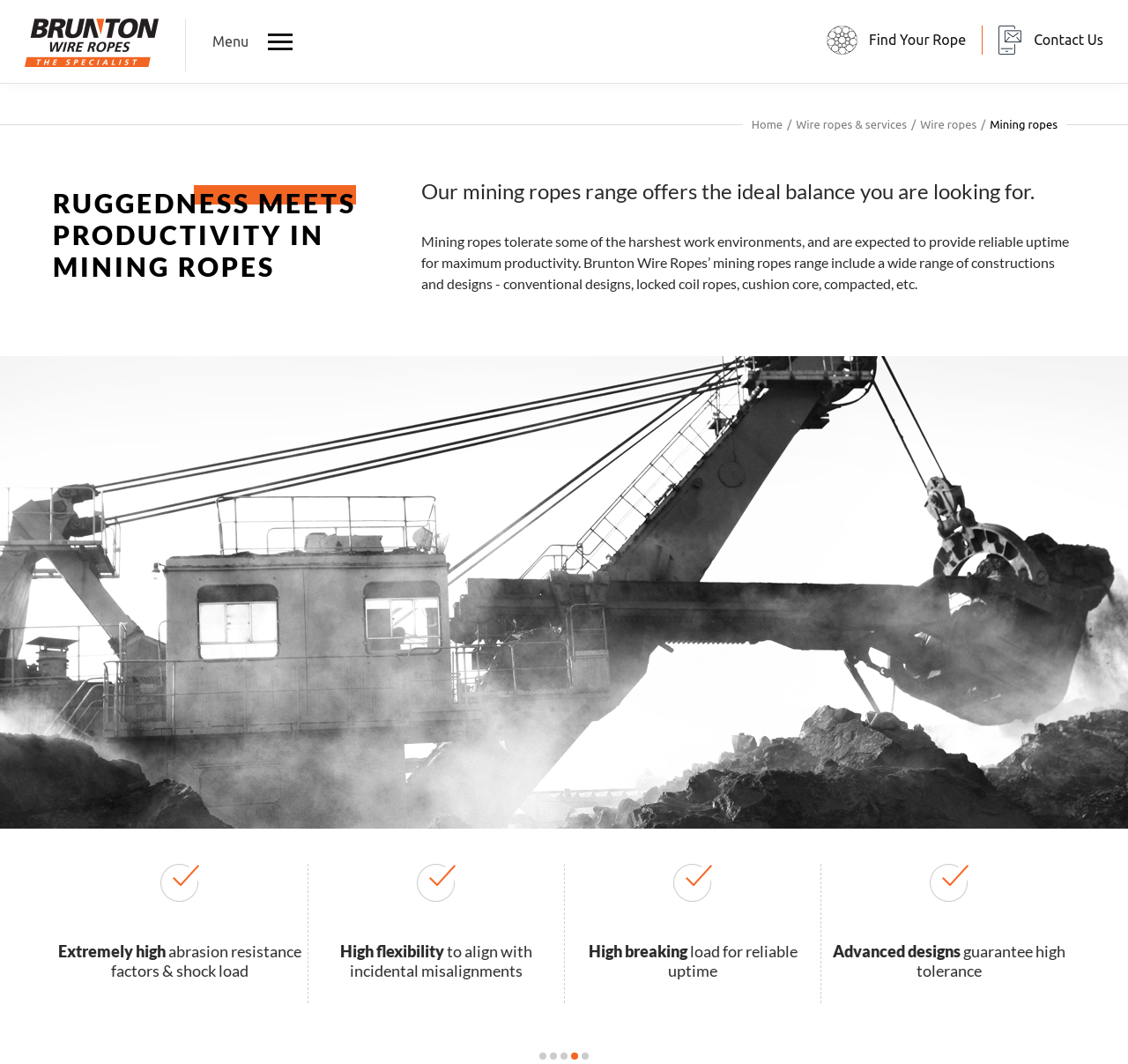Answer the question with a single word or phrase: 
What types of constructions and designs are available for mining ropes?

Conventional, locked coil, cushion core, compacted